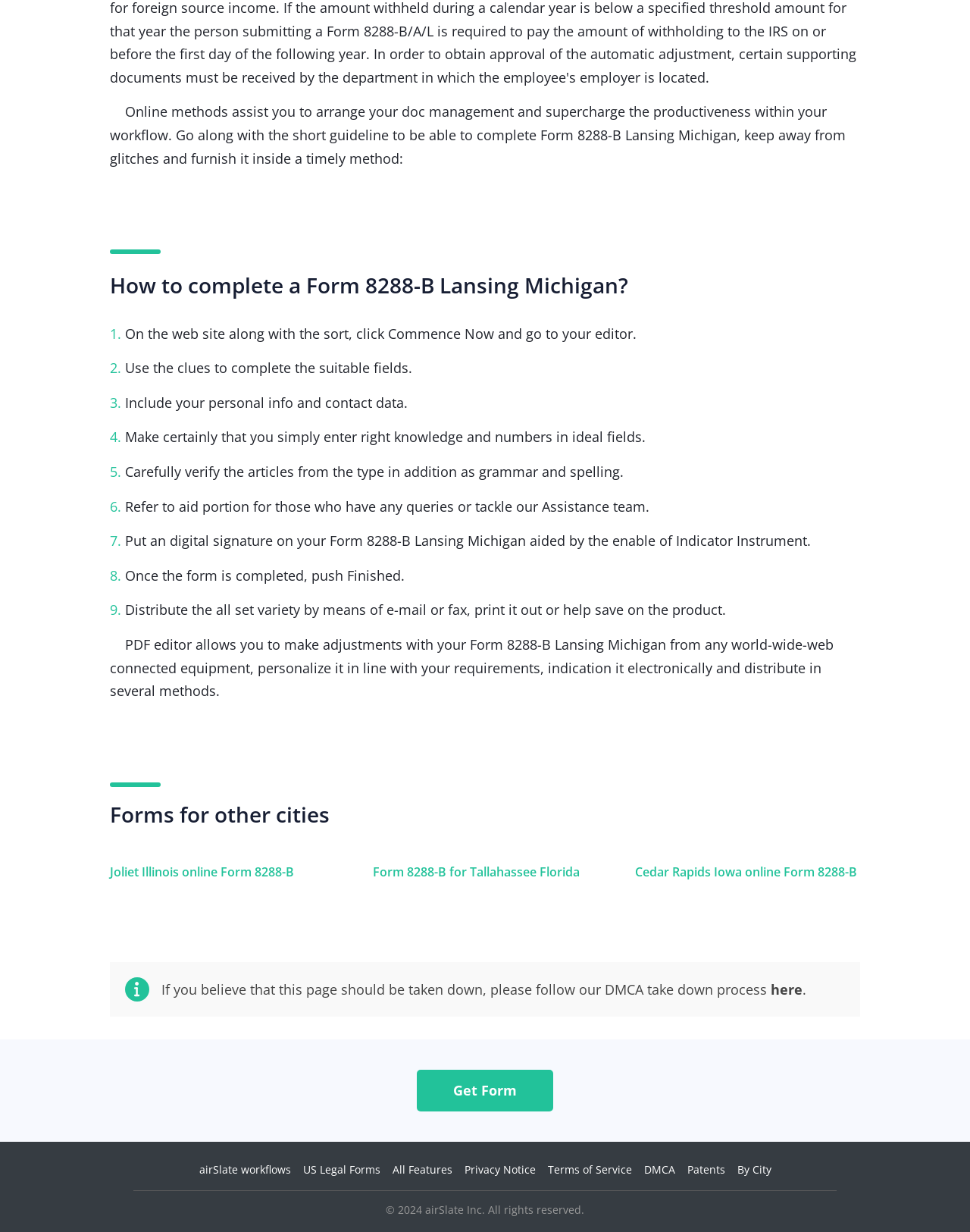What is the function of the Indicator Instrument?
Could you answer the question in a detailed manner, providing as much information as possible?

The Indicator Instrument is used to put a digital signature on the Form 8288-B Lansing Michigan, as mentioned in the StaticText element with ID 318.